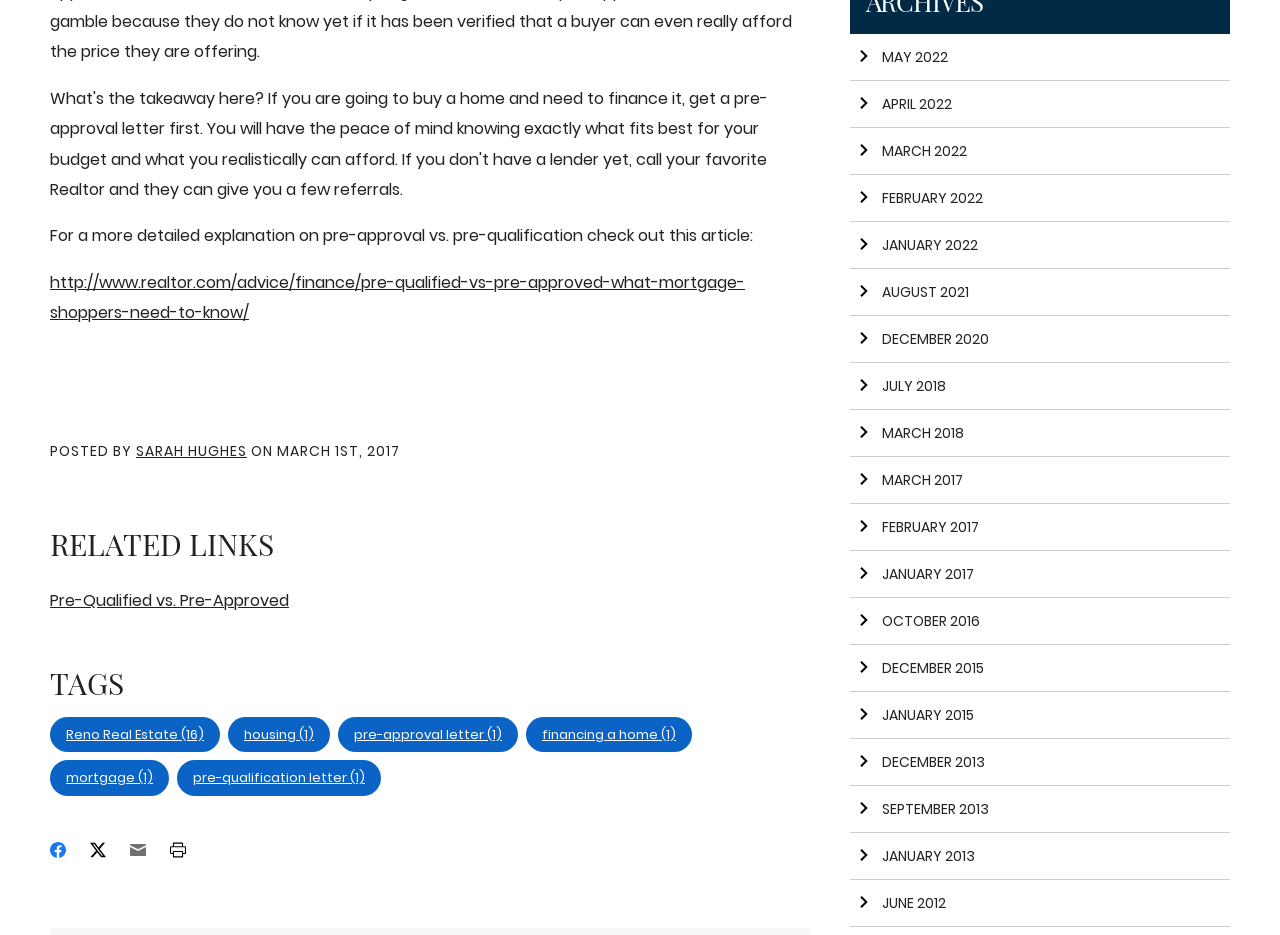Please give the bounding box coordinates of the area that should be clicked to fulfill the following instruction: "Click on the link to read more about pre-qualified vs. pre-approved". The coordinates should be in the format of four float numbers from 0 to 1, i.e., [left, top, right, bottom].

[0.039, 0.29, 0.582, 0.347]